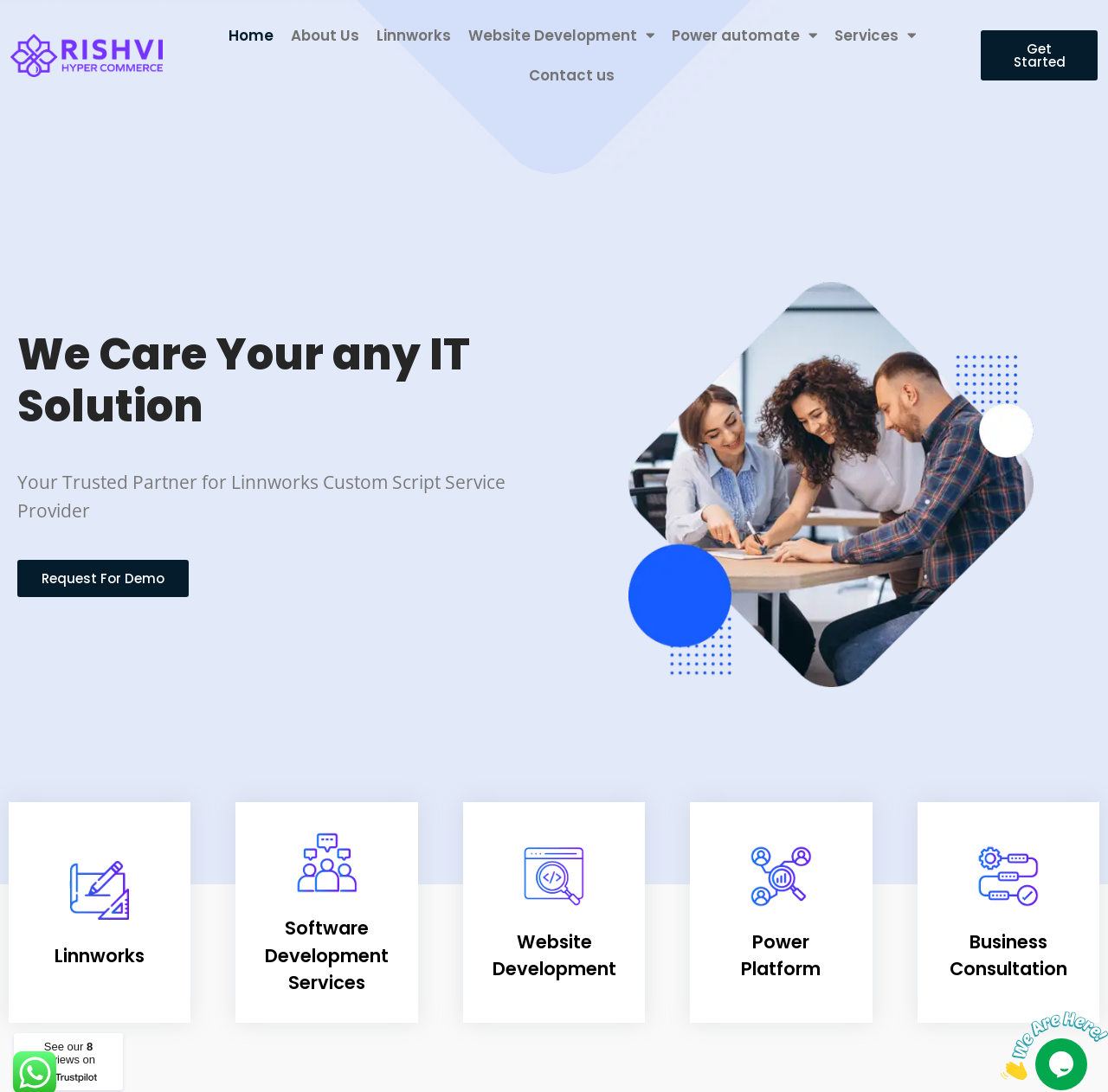Please provide a brief answer to the following inquiry using a single word or phrase:
What is the purpose of the 'Get Started' button?

To initiate a process